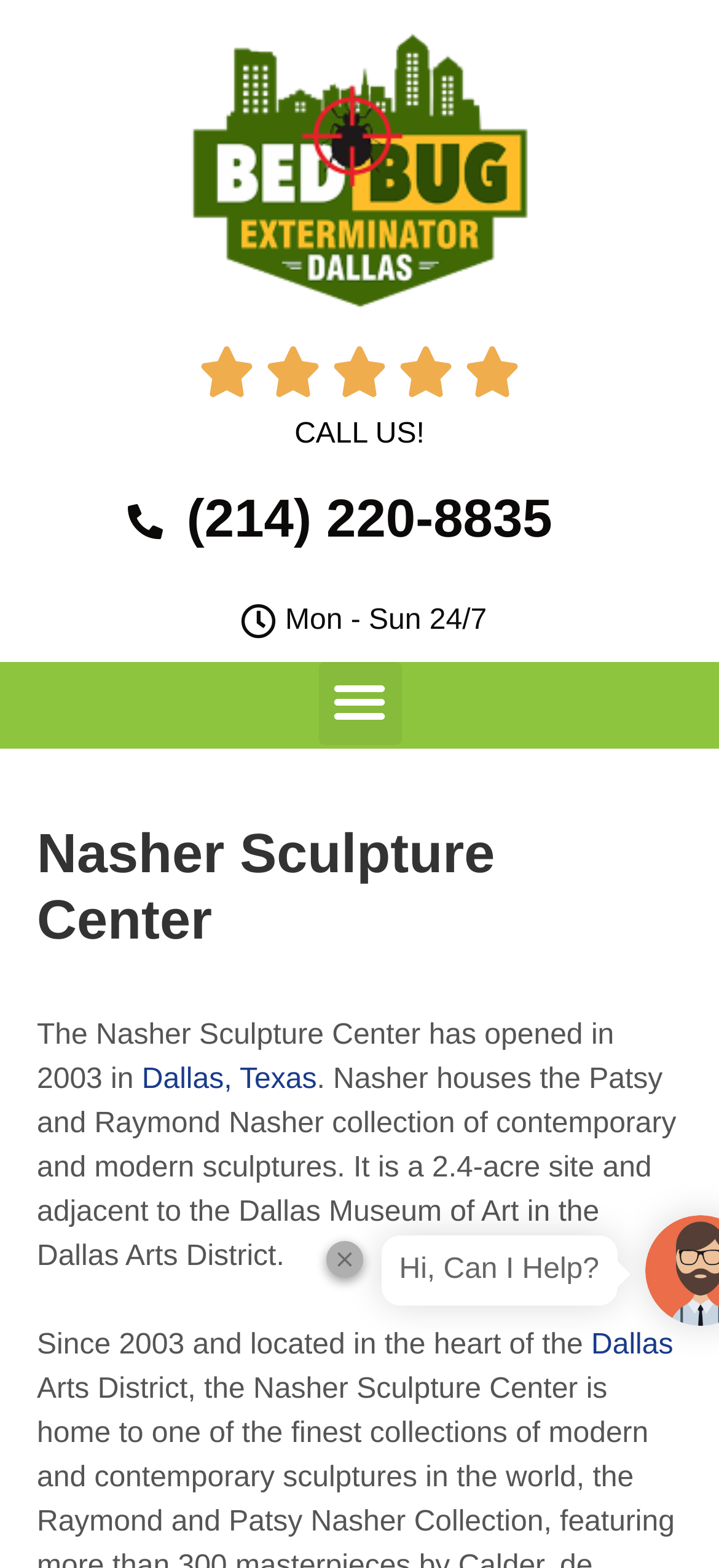Analyze the image and give a detailed response to the question:
What are the operating hours?

The operating hours are mentioned as 'Mon - Sun 24/7' below the 'CALL US!' text.